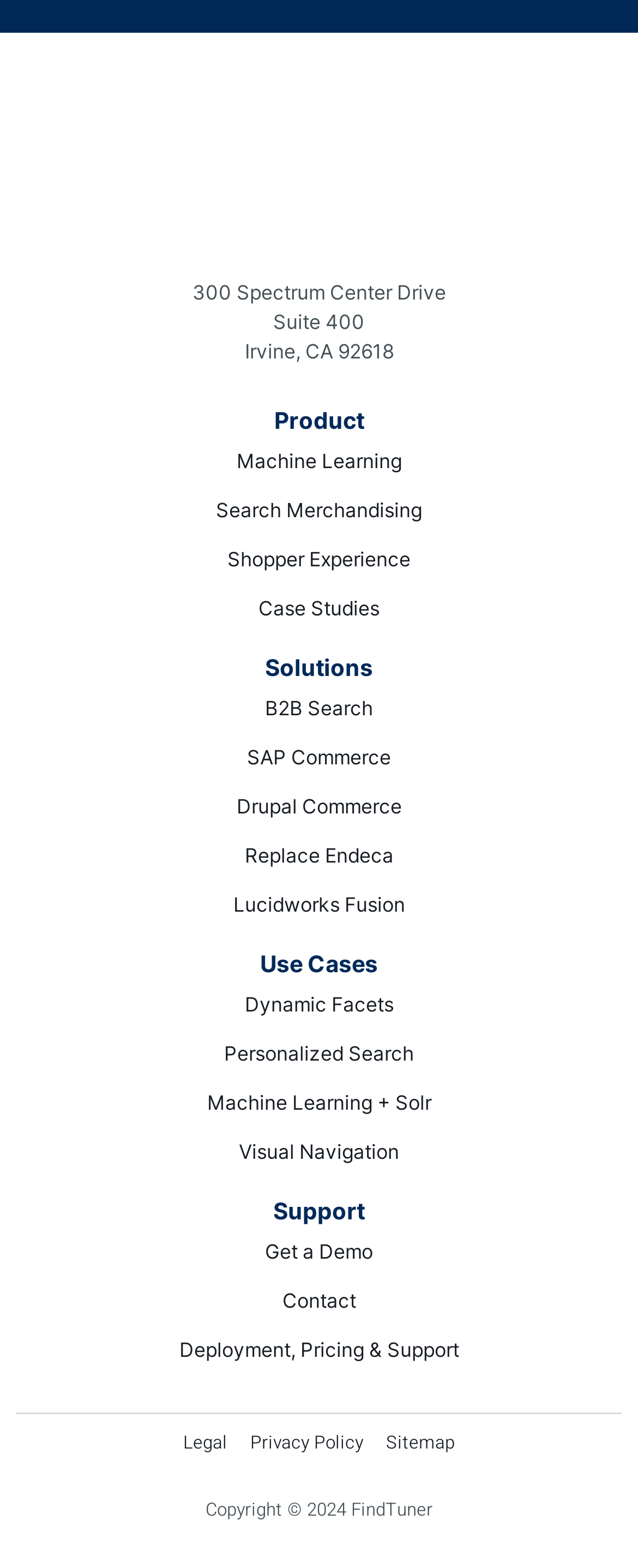Identify the bounding box coordinates of the section to be clicked to complete the task described by the following instruction: "Contact us". The coordinates should be four float numbers between 0 and 1, formatted as [left, top, right, bottom].

[0.038, 0.819, 0.962, 0.84]